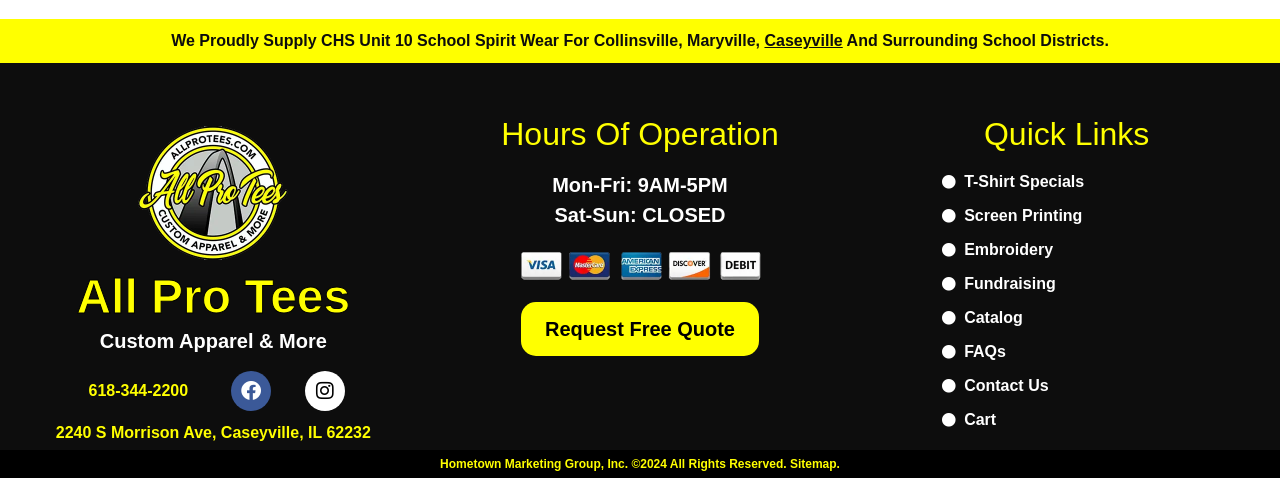Locate the bounding box coordinates of the area where you should click to accomplish the instruction: "Check Facebook page".

[0.18, 0.776, 0.212, 0.86]